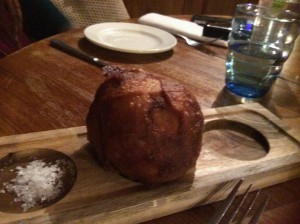Give a one-word or one-phrase response to the question: 
What is the color of the egg's outer shell?

Golden-brown